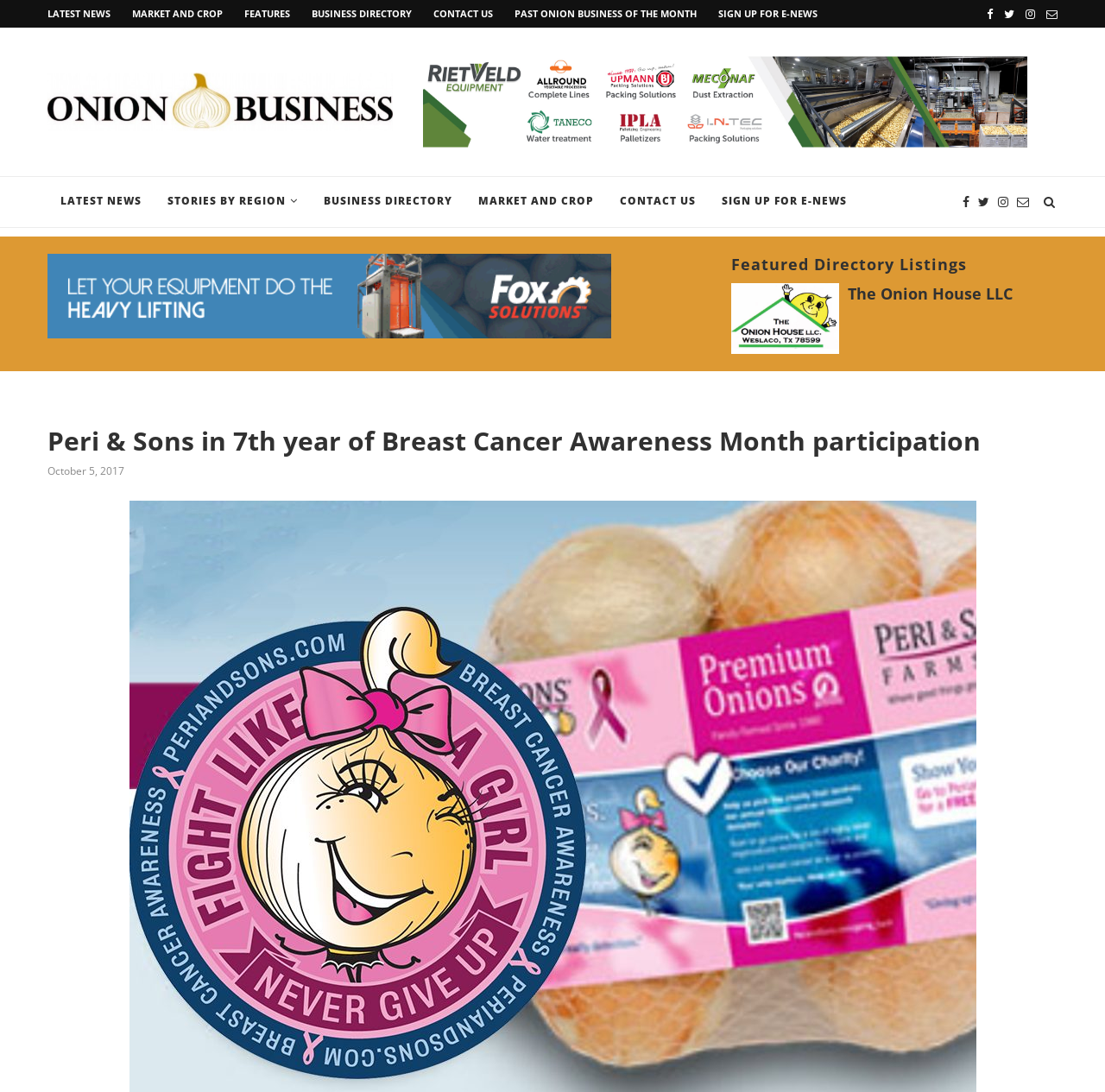Please identify the bounding box coordinates of the element's region that I should click in order to complete the following instruction: "Click on LATEST NEWS". The bounding box coordinates consist of four float numbers between 0 and 1, i.e., [left, top, right, bottom].

[0.043, 0.006, 0.1, 0.018]